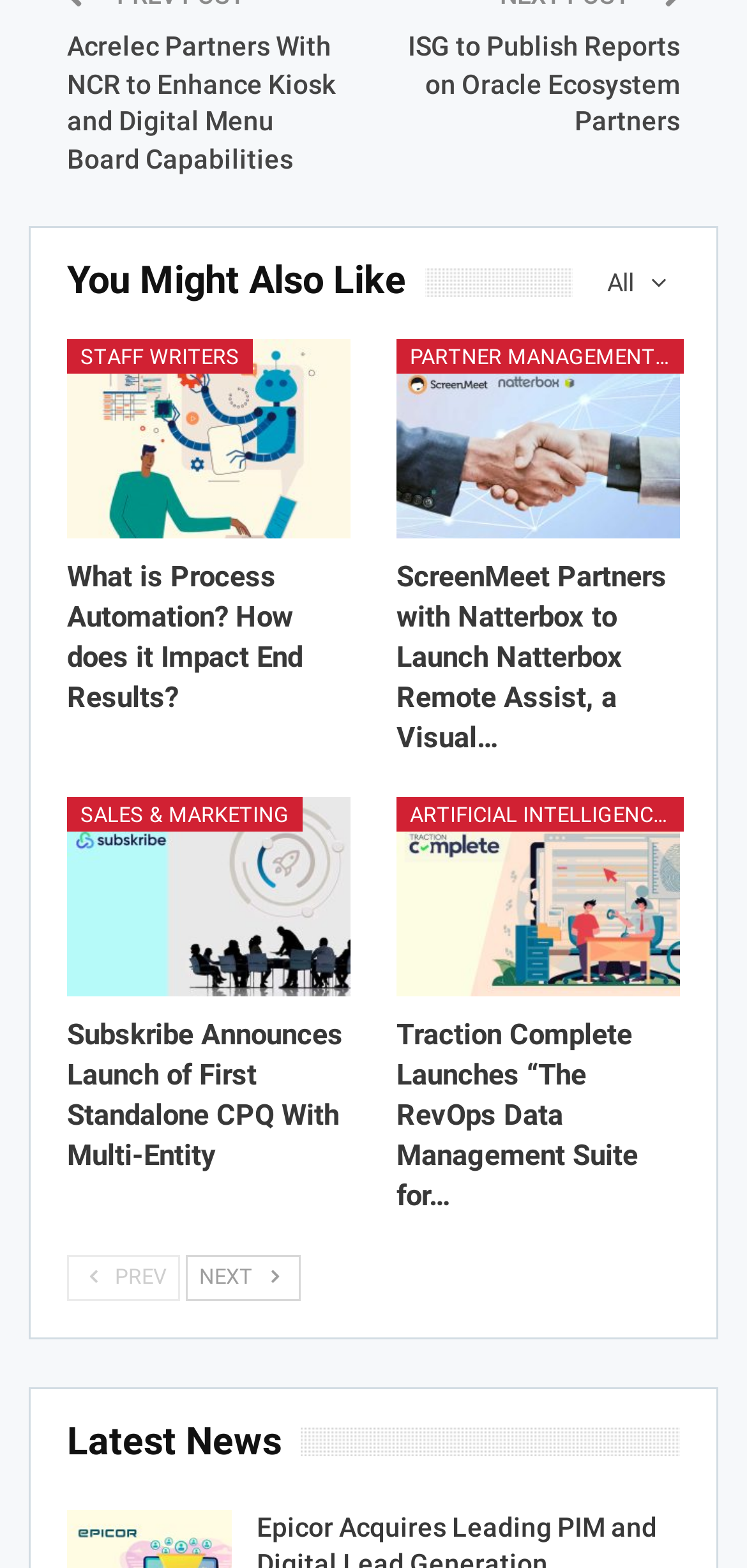Identify the bounding box for the element characterized by the following description: "Next".

[0.249, 0.8, 0.403, 0.829]